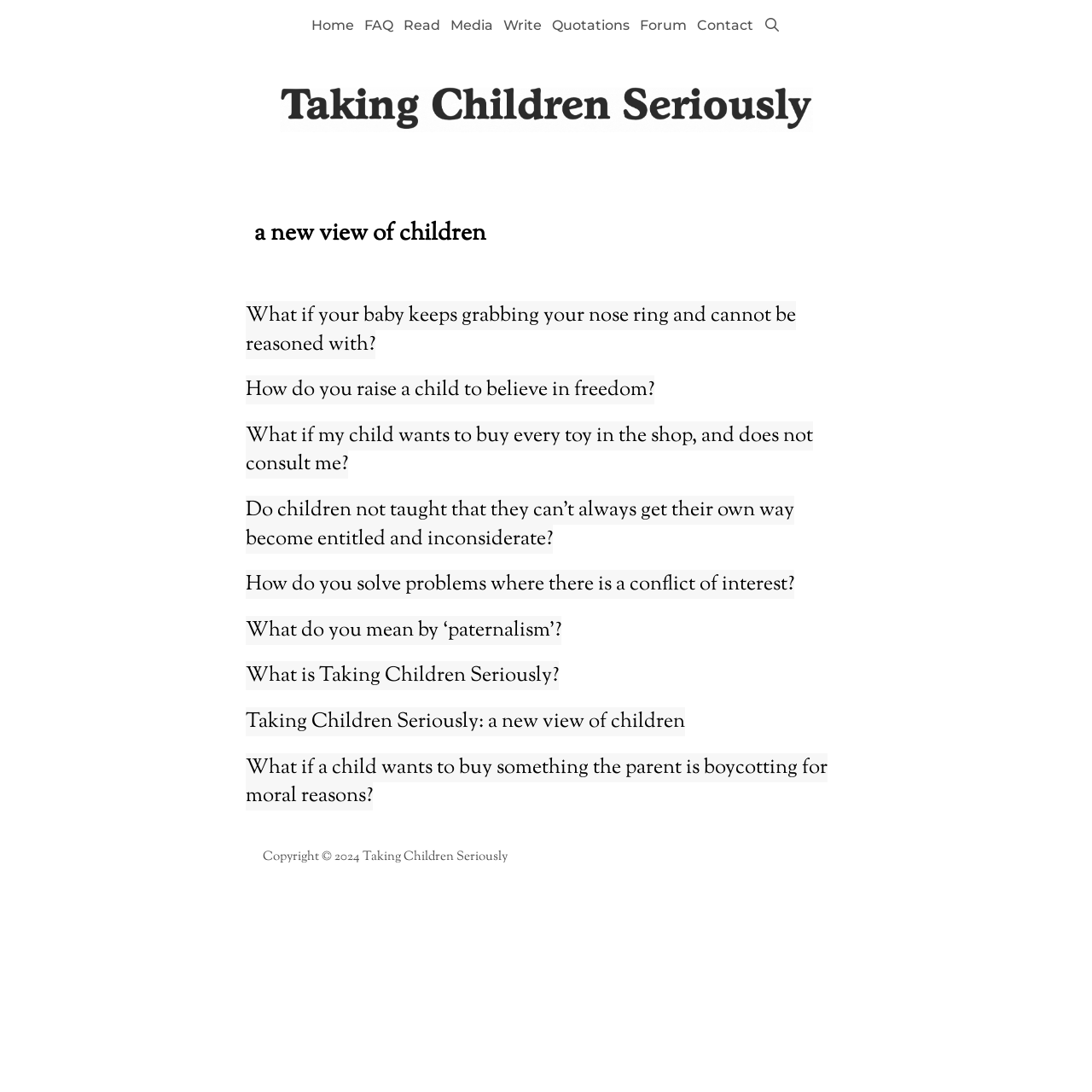With reference to the screenshot, provide a detailed response to the question below:
Where is the copyright information located?

I found the contentinfo element with the text 'Site' and a StaticText element with the text 'Copyright © 2024 Taking Children Seriously' inside it, which suggests that the copyright information is located at the bottom of the page.